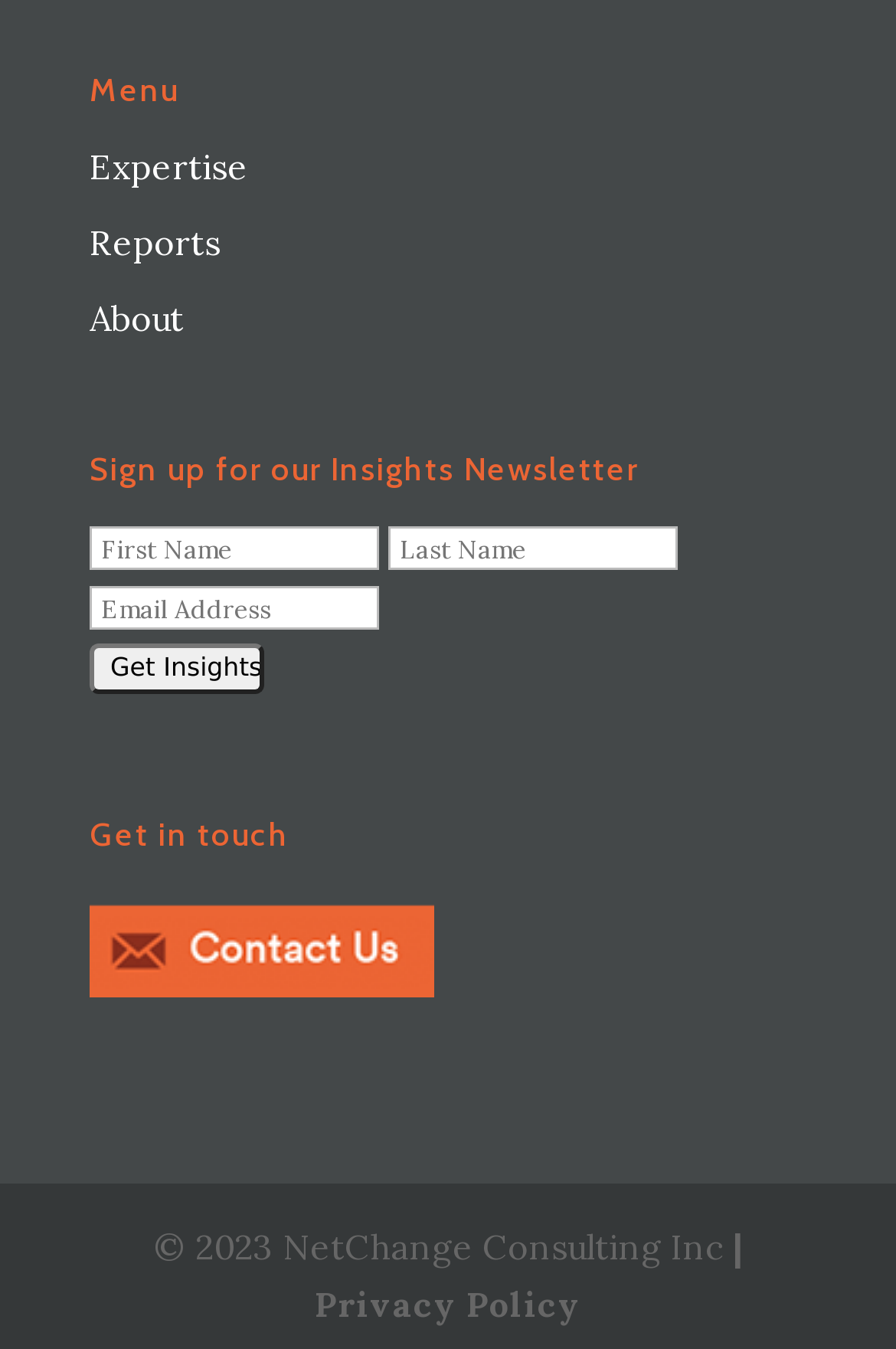Specify the bounding box coordinates of the region I need to click to perform the following instruction: "Click on Get Insights". The coordinates must be four float numbers in the range of 0 to 1, i.e., [left, top, right, bottom].

[0.1, 0.478, 0.295, 0.515]